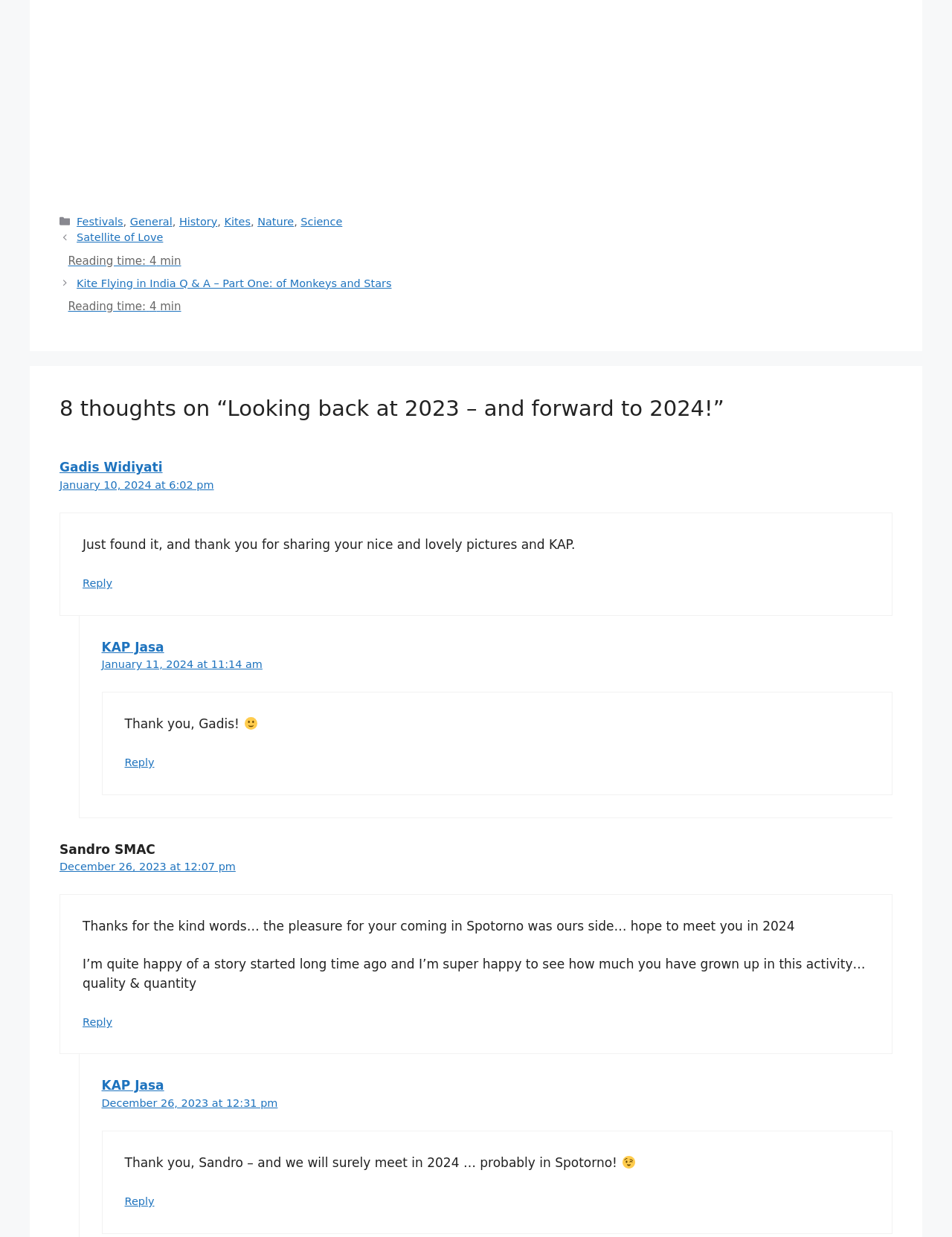Provide the bounding box coordinates of the HTML element this sentence describes: "Kites".

[0.236, 0.174, 0.263, 0.184]